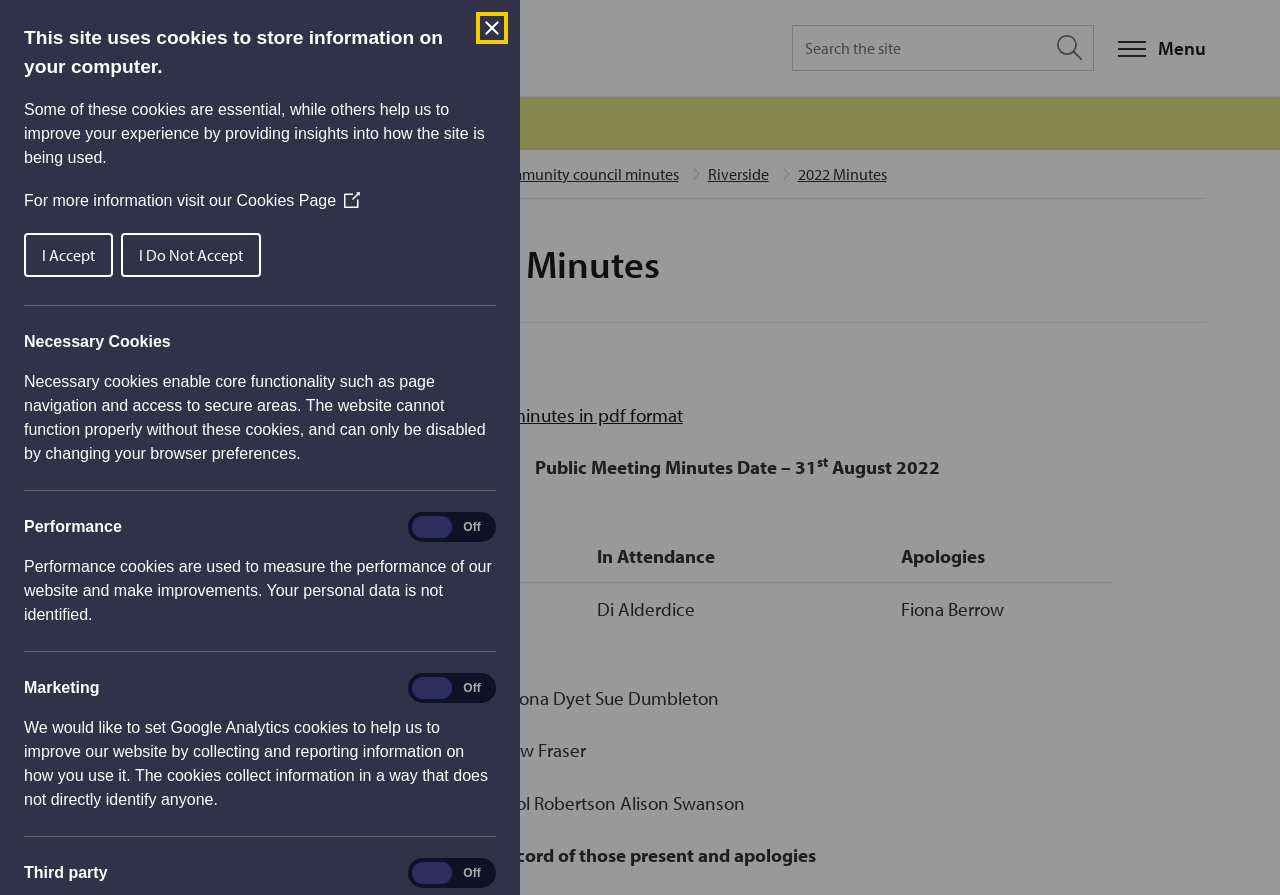Find the bounding box coordinates for the element that must be clicked to complete the instruction: "Click on Menu". The coordinates should be four float numbers between 0 and 1, indicated as [left, top, right, bottom].

[0.874, 0.038, 0.942, 0.07]